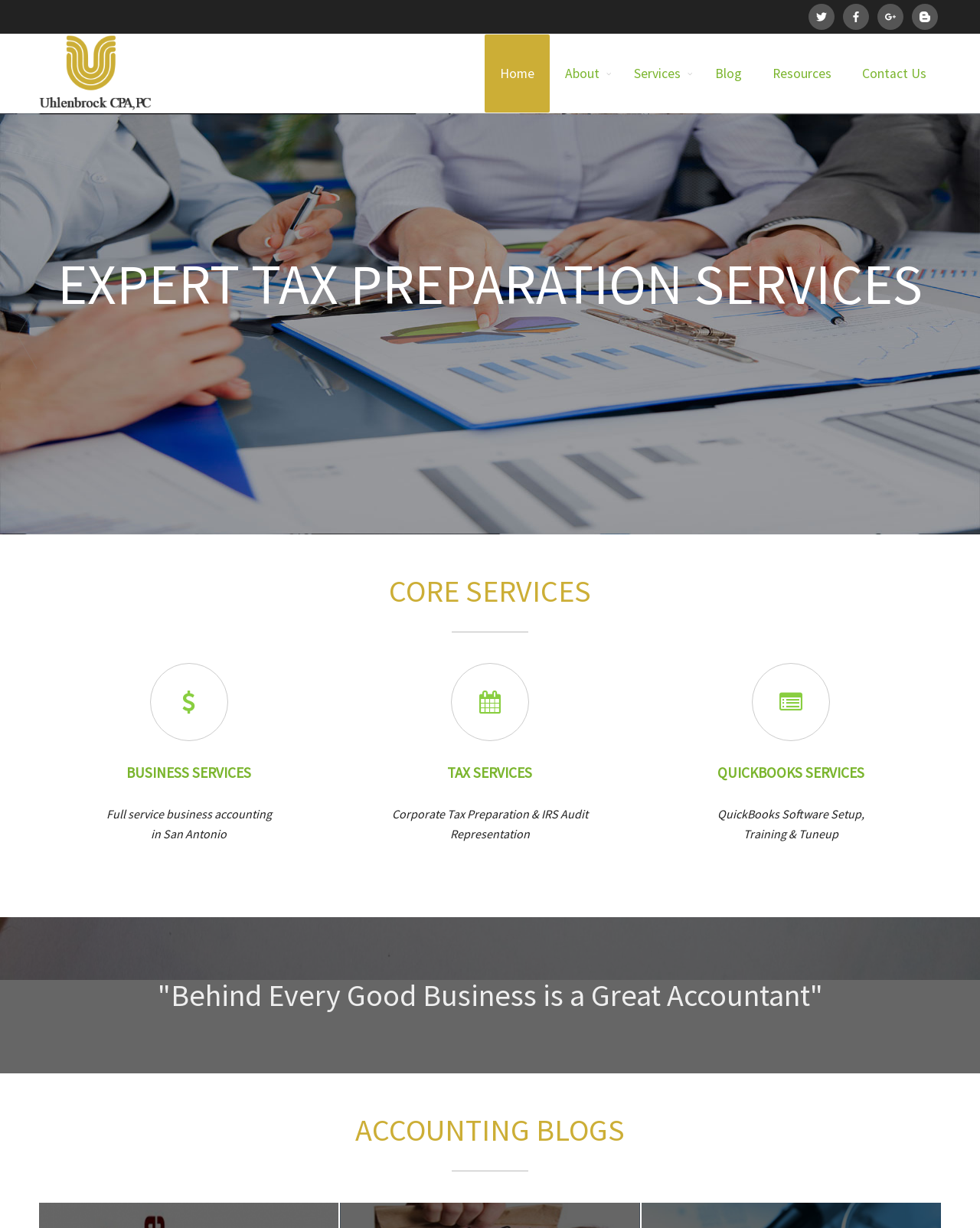Please locate the bounding box coordinates of the region I need to click to follow this instruction: "View the Corporate Tax Services".

[0.362, 0.622, 0.638, 0.637]